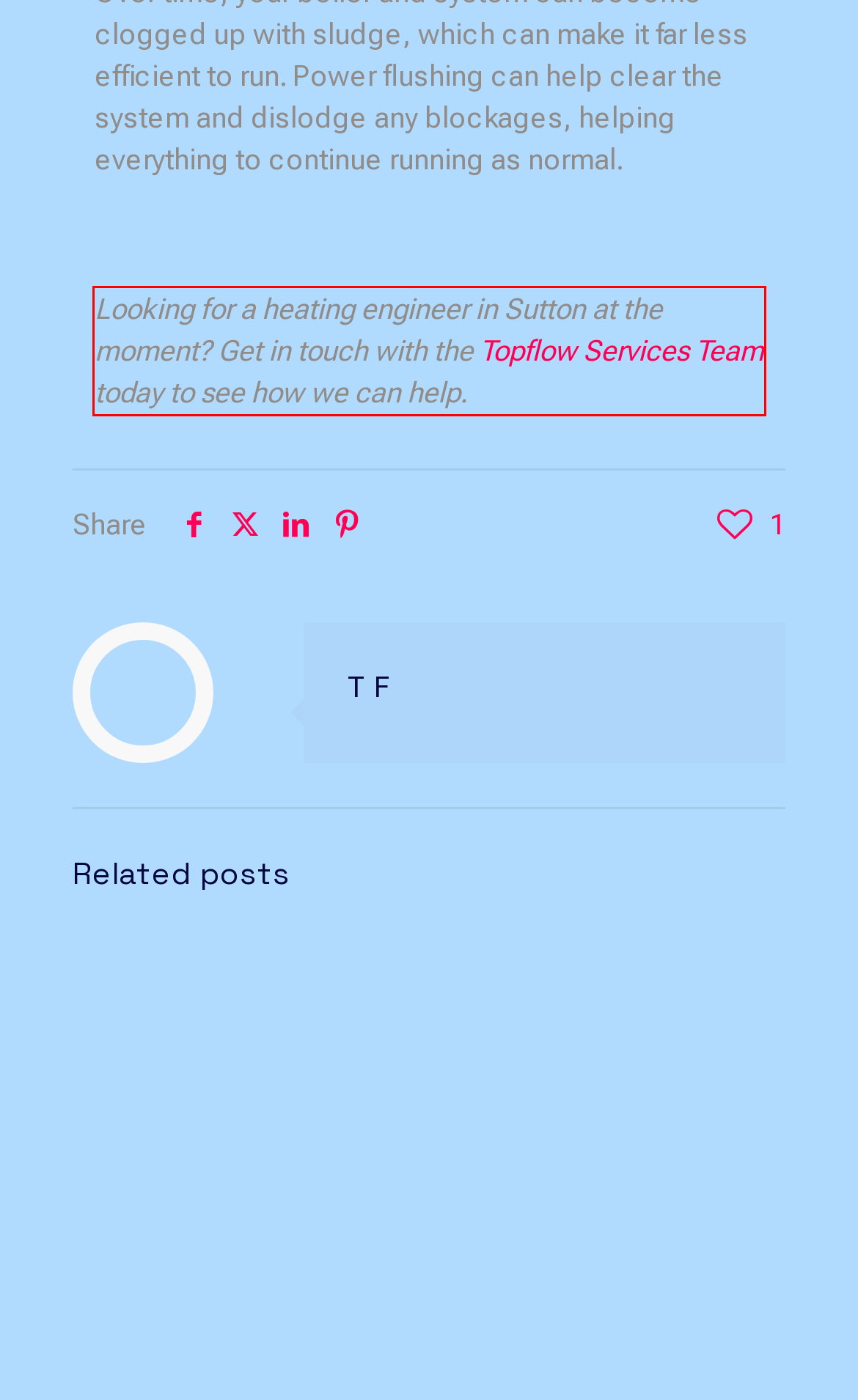You are given a screenshot showing a webpage with a red bounding box. Perform OCR to capture the text within the red bounding box.

Looking for a heating engineer in Sutton at the moment? Get in touch with the Topflow Services Team today to see how we can help.